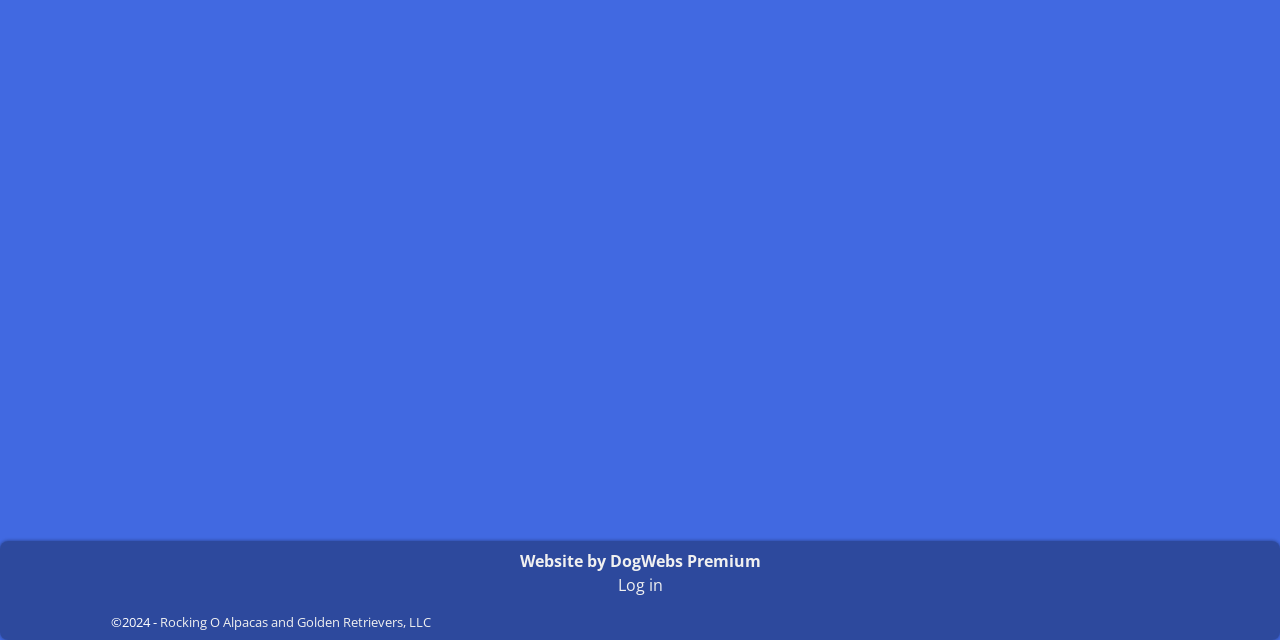Locate the bounding box coordinates of the UI element described by: "Website by DogWebs Premium". Provide the coordinates as four float numbers between 0 and 1, formatted as [left, top, right, bottom].

[0.406, 0.859, 0.594, 0.893]